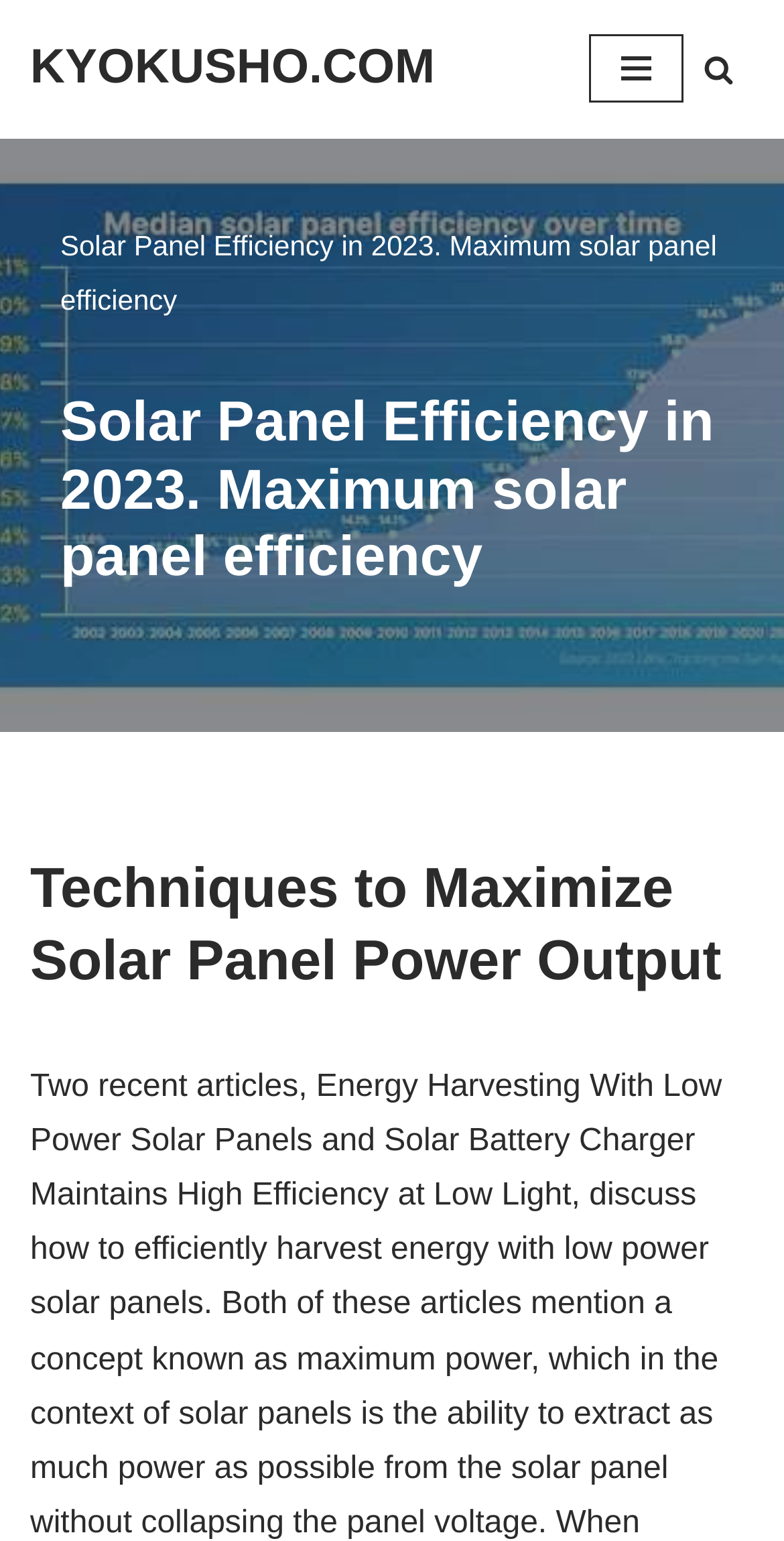What is the name of the website?
Look at the image and answer with only one word or phrase.

KYOKUSHO.COM